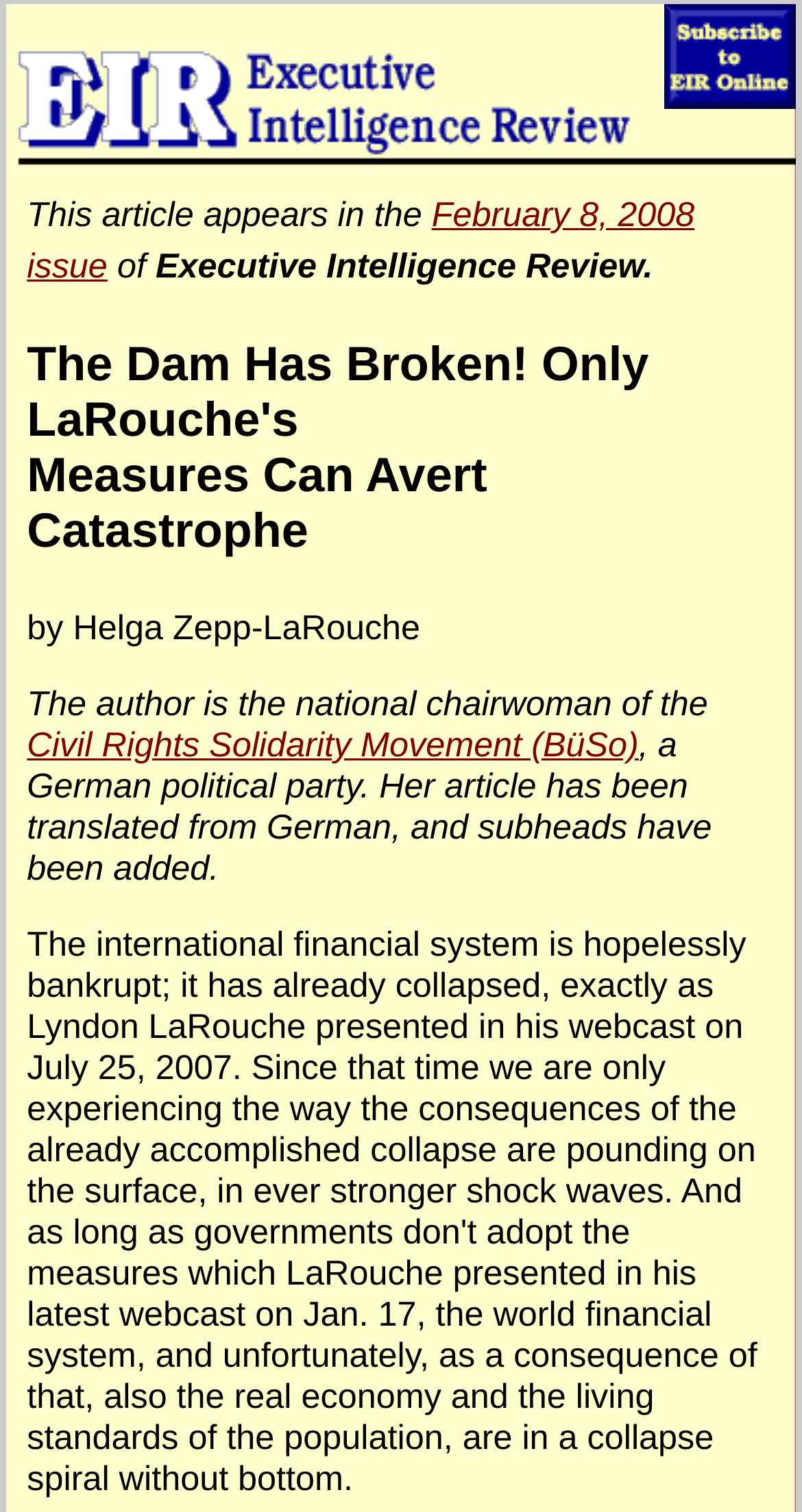Find the coordinates for the bounding box of the element with this description: "title="Back to home page"".

[0.008, 0.003, 0.992, 0.117]